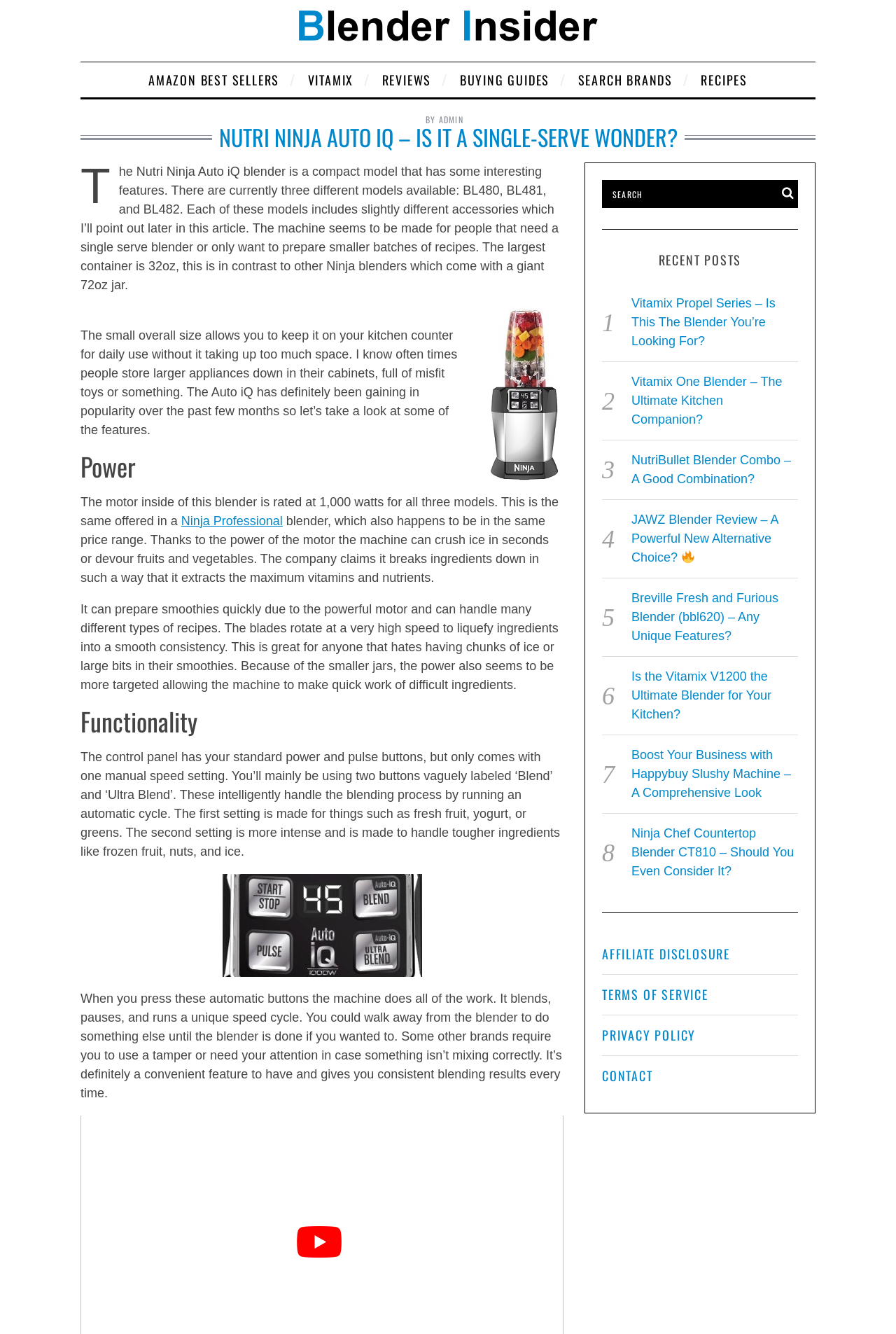Pinpoint the bounding box coordinates of the element to be clicked to execute the instruction: "Click on the 'Ninja Professional' link".

[0.202, 0.385, 0.316, 0.396]